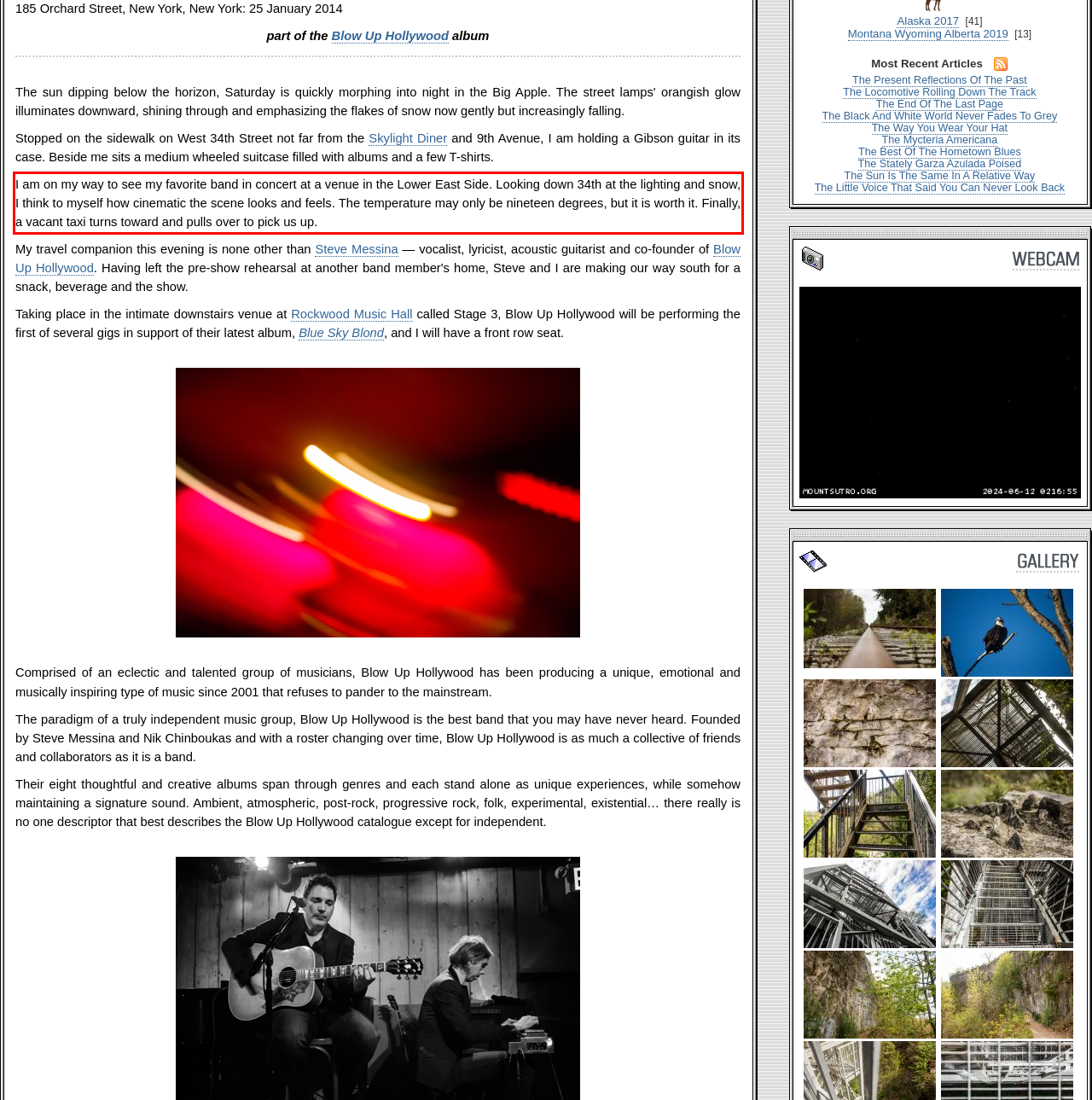Please take the screenshot of the webpage, find the red bounding box, and generate the text content that is within this red bounding box.

I am on my way to see my favorite band in concert at a venue in the Lower East Side. Looking down 34th at the lighting and snow, I think to myself how cinematic the scene looks and feels. The temperature may only be nineteen degrees, but it is worth it. Finally, a vacant taxi turns toward and pulls over to pick us up.